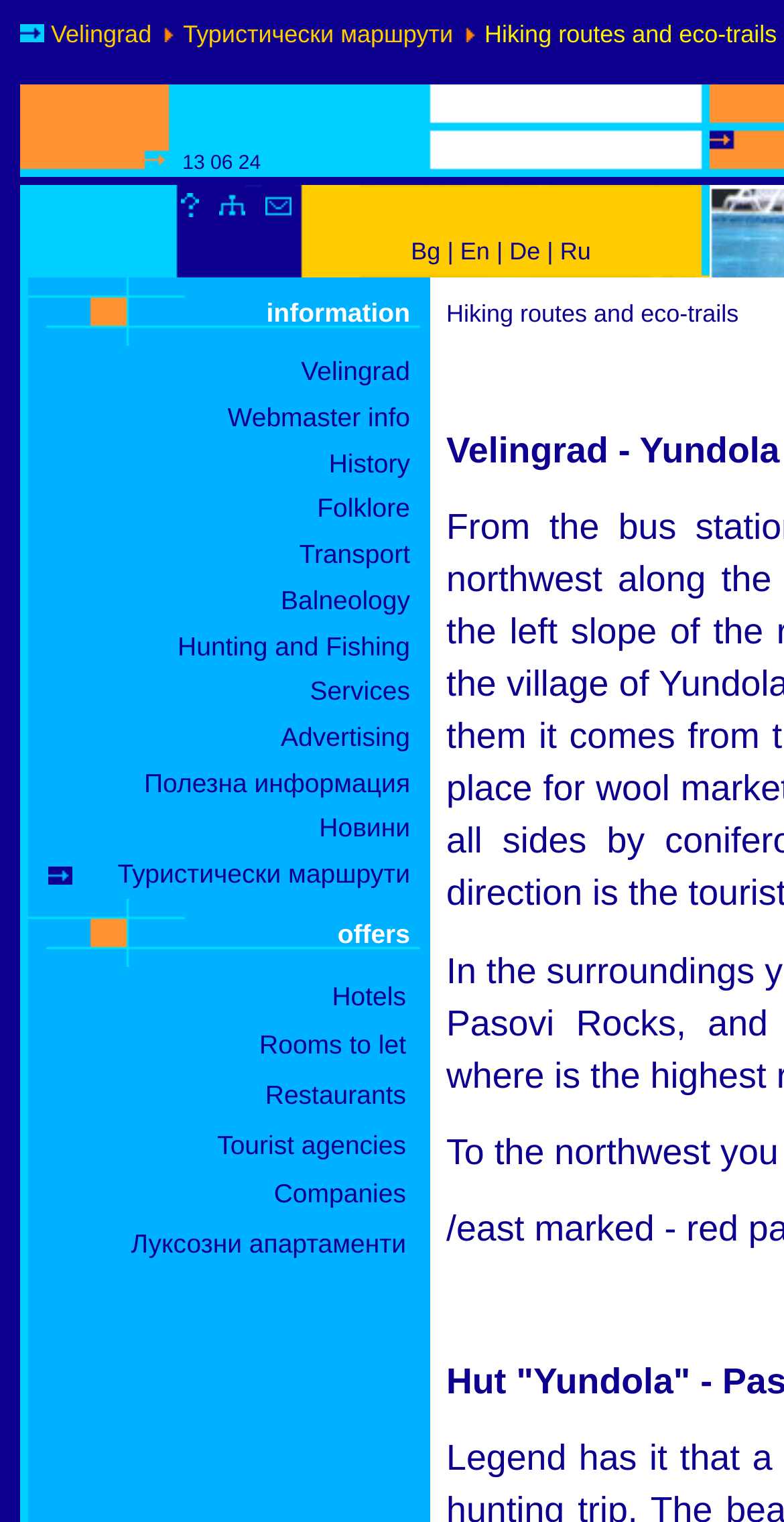Provide a comprehensive caption for the webpage.

The webpage is about Velingrad, a tourist destination in the Rhodope Mountains. At the top, there is a header section with a link to "Velingrad" and an arrow icon next to it, followed by a link to "Туристически маршрути" (Tourist routes) with another arrow icon. Below this header section, there is a table with three columns, containing various links to different topics such as "Webmaster info", "History", "Folklore", "Transport", "Balneology", "Hunting and Fishing", "Services", "Advertising", and "Полезна информация" (Useful information).

To the right of this table, there is a section with links to different languages, including Bulgarian, English, German, and Russian. Above this language section, there are three icons for "_HELP", "_SITEMAP", and "_CONTACTS", each with a corresponding link.

The main content of the webpage is organized in a table with multiple rows, each containing a link to a specific topic related to Velingrad, such as its history, folklore, transportation, and services. The links are arranged in a vertical list, with each link taking up a significant portion of the page width.